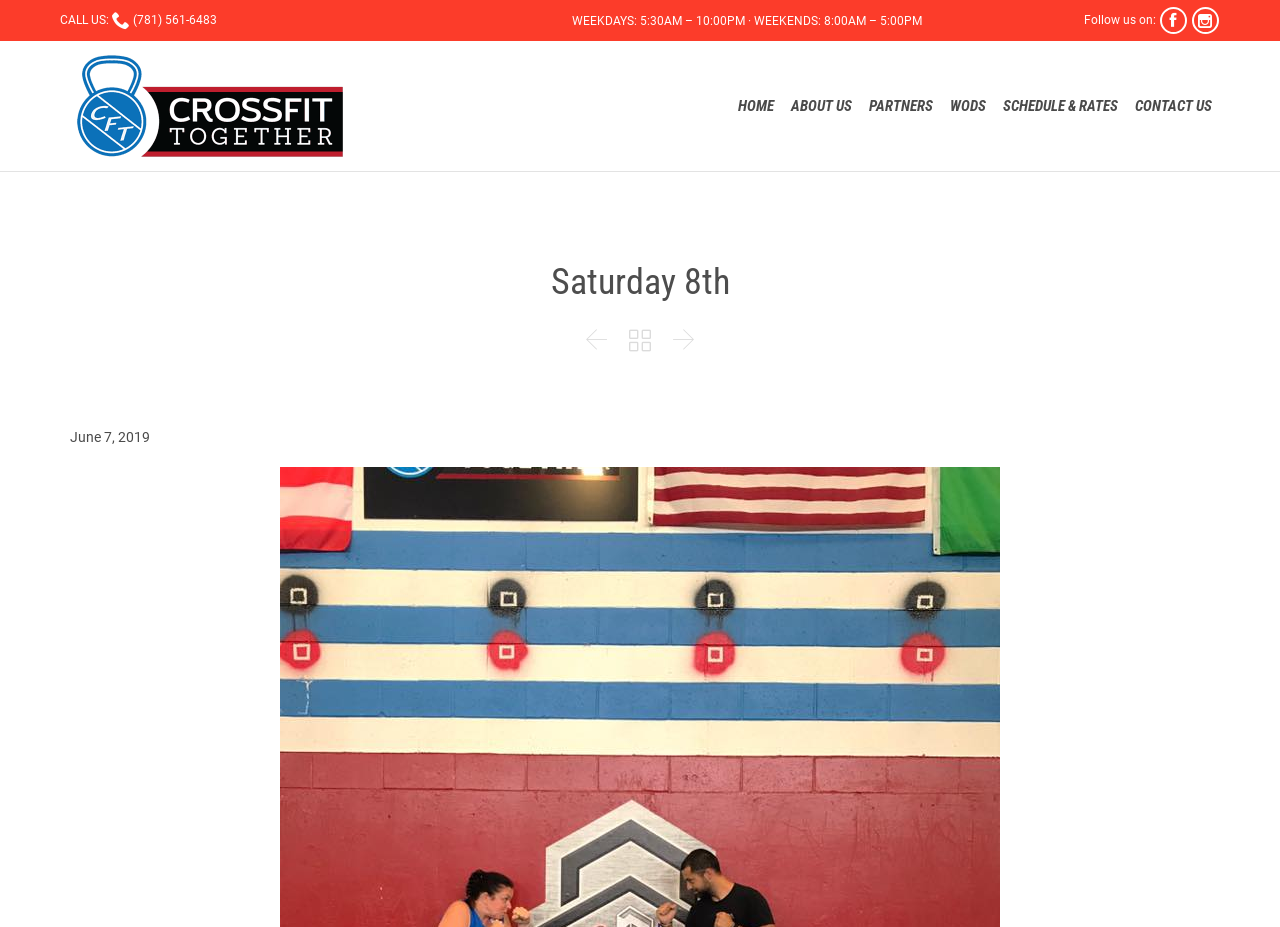Provide a brief response to the question below using one word or phrase:
What social media platforms can you follow them on?

Two platforms